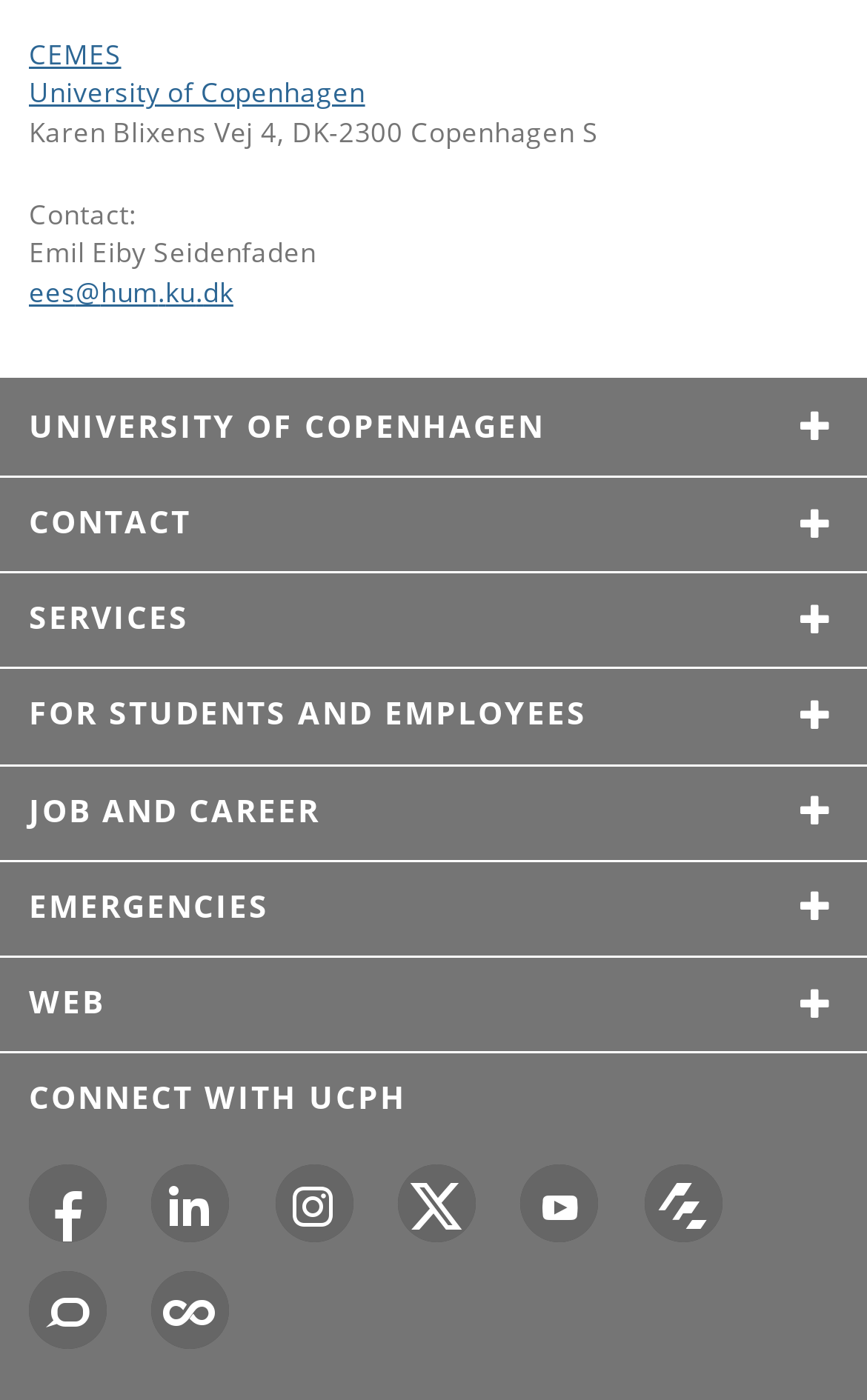Please specify the bounding box coordinates of the clickable region necessary for completing the following instruction: "Visit the University of Copenhagen frontpage". The coordinates must consist of four float numbers between 0 and 1, i.e., [left, top, right, bottom].

[0.033, 0.053, 0.421, 0.078]